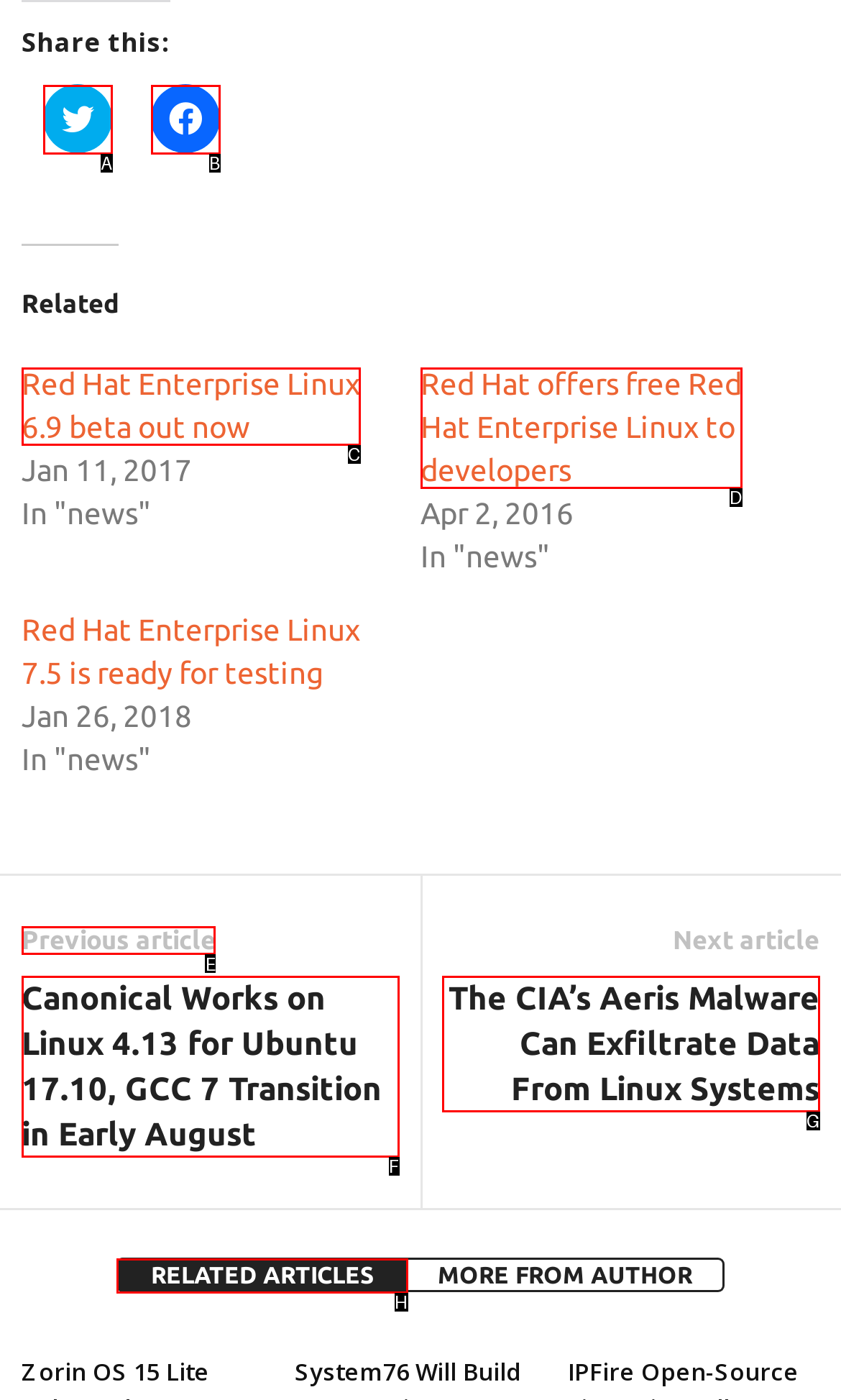Determine which UI element I need to click to achieve the following task: Check previous article Provide your answer as the letter of the selected option.

E